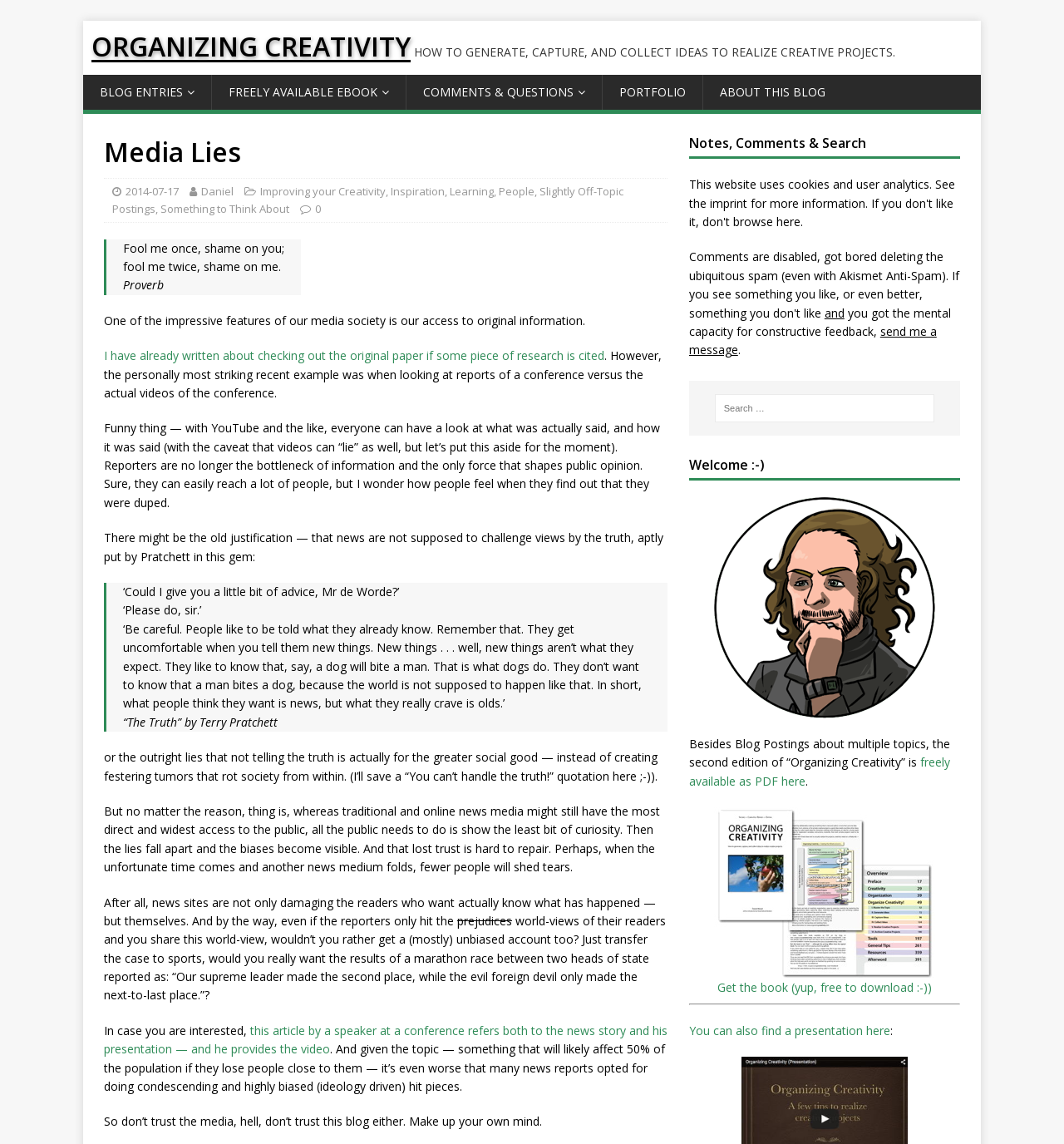Determine the bounding box coordinates of the region I should click to achieve the following instruction: "Check the portfolio". Ensure the bounding box coordinates are four float numbers between 0 and 1, i.e., [left, top, right, bottom].

[0.566, 0.065, 0.66, 0.096]